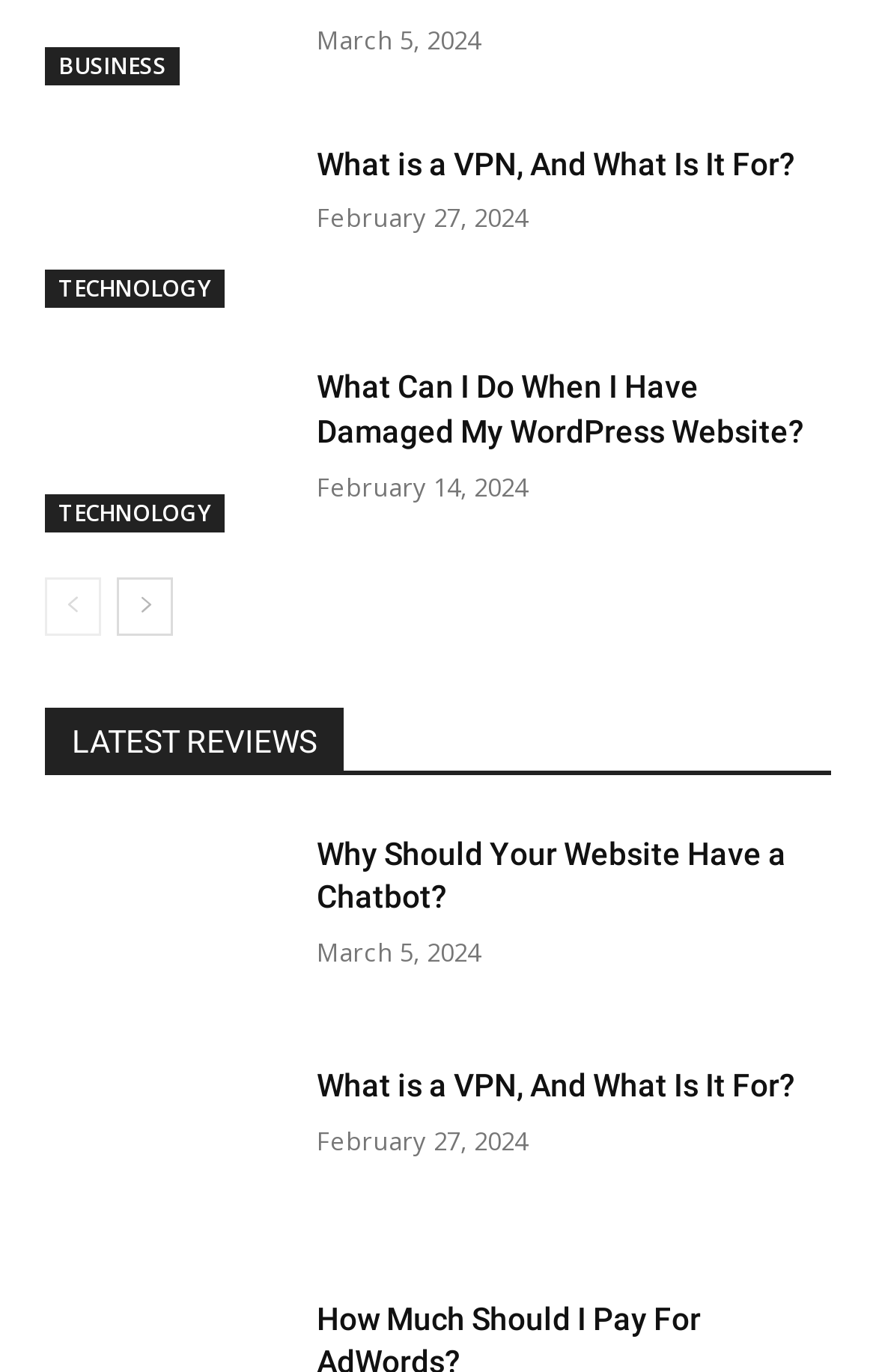What is the category of the last article?
Craft a detailed and extensive response to the question.

The last article has a link element with a bounding box coordinate of [0.051, 0.777, 0.321, 0.897] which is categorized under 'TECHNOLOGY'.